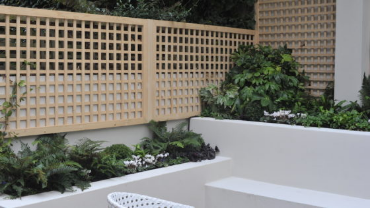Outline with detail what the image portrays.

This image showcases a beautifully designed outdoor space, featuring a modern patio area that highlights an elegant interplay of natural elements and architectural design. In the foreground, a white woven chair sits comfortably, inviting relaxation. Surrounding it are lush green ferns and carefully arranged plants, adding a vibrant touch of life to the setting.

The backdrop includes a stylish wooden lattice panel that not only adds visual interest but also serves as a decorative boundary, enhancing the privacy of the garden space. This design element creates a sense of enclosure while allowing light to filter through, casting delicate shadows on the surrounding foliage.

Overall, the image encapsulates a serene and sophisticated ambiance, ideal for enjoying leisurely moments in a tranquil garden environment.